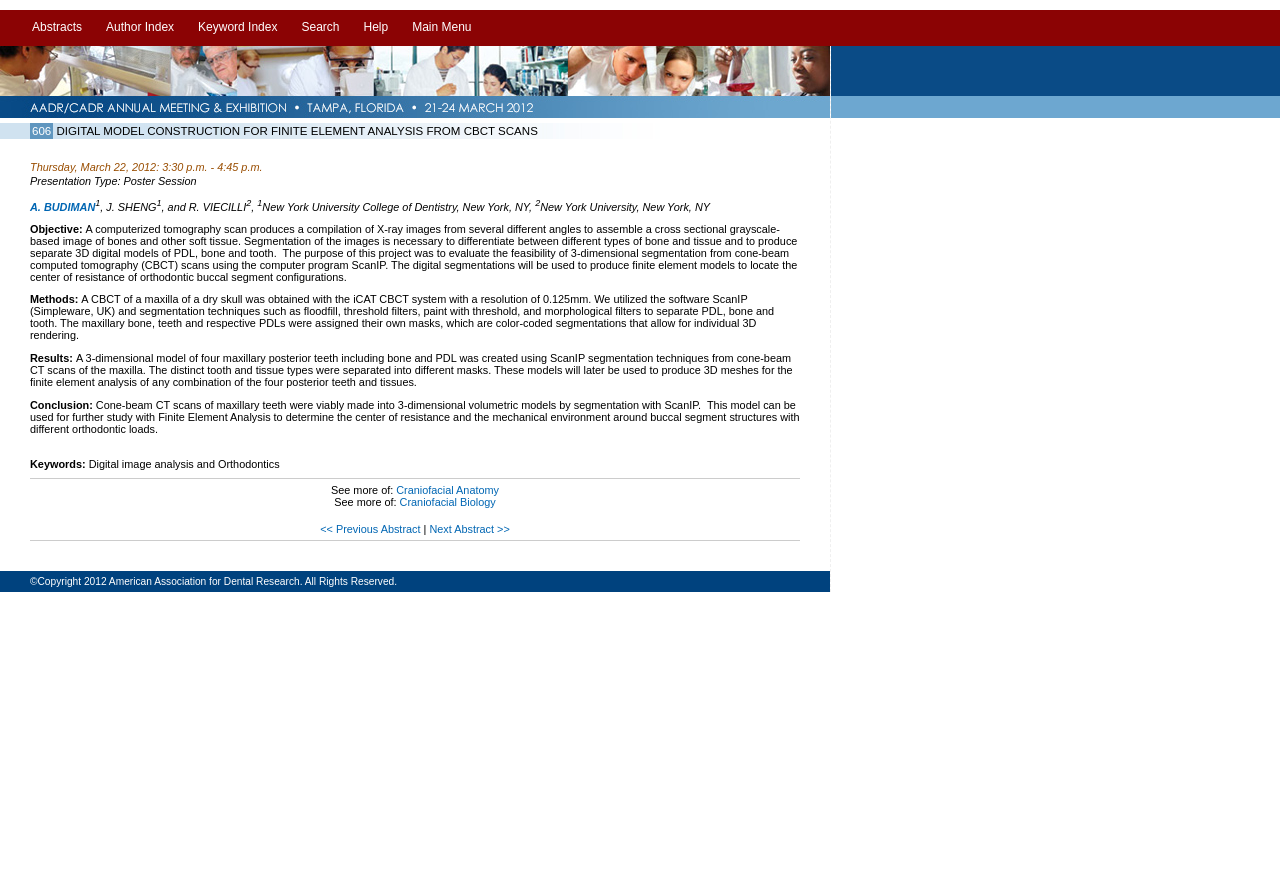Identify the bounding box coordinates for the UI element mentioned here: "alt="[ Visit AADR's Website ]"". Provide the coordinates as four float values between 0 and 1, i.e., [left, top, right, bottom].

[0.0, 0.119, 0.648, 0.135]